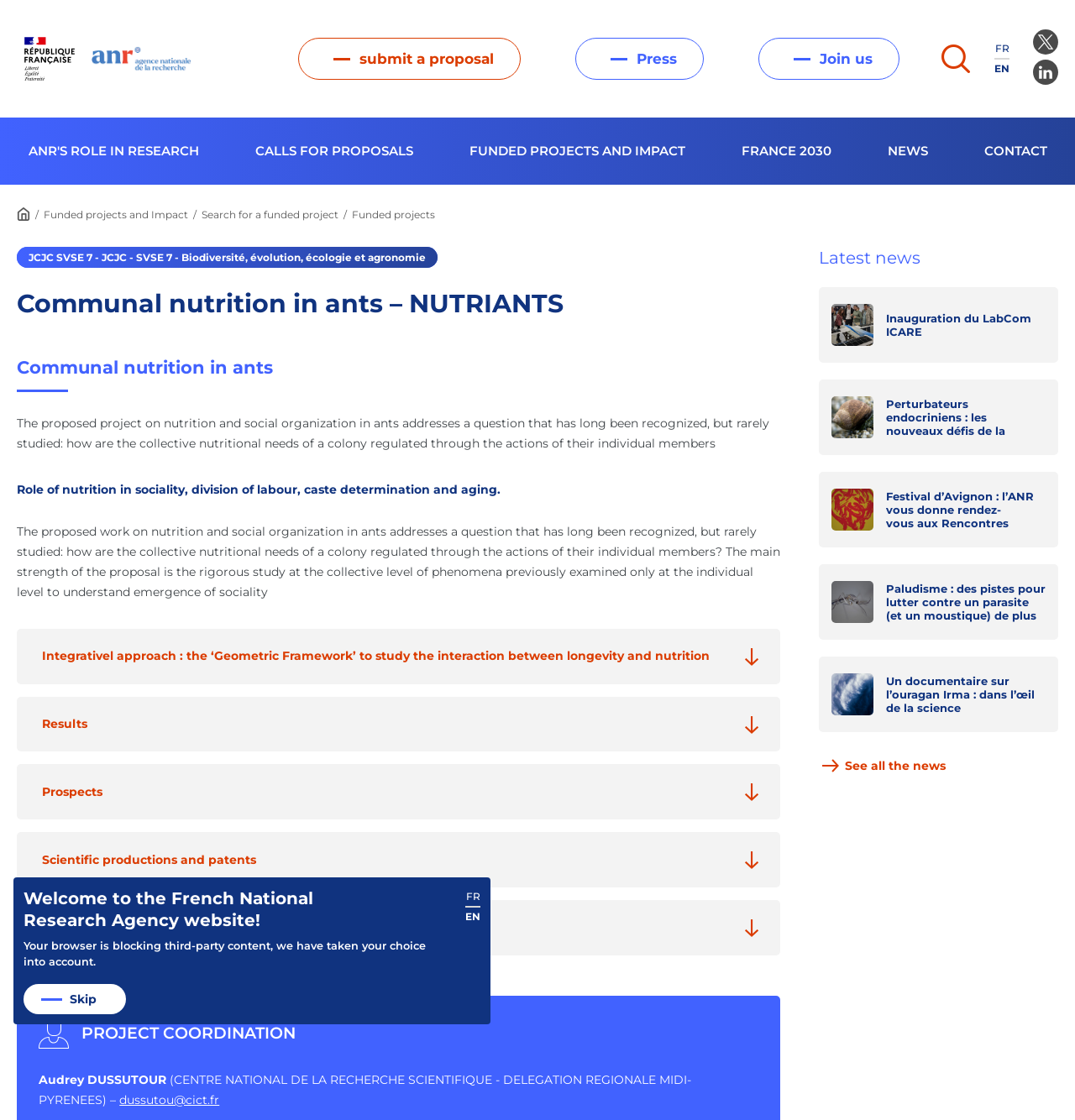Could you specify the bounding box coordinates for the clickable section to complete the following instruction: "Read the latest news"?

[0.762, 0.221, 0.856, 0.239]